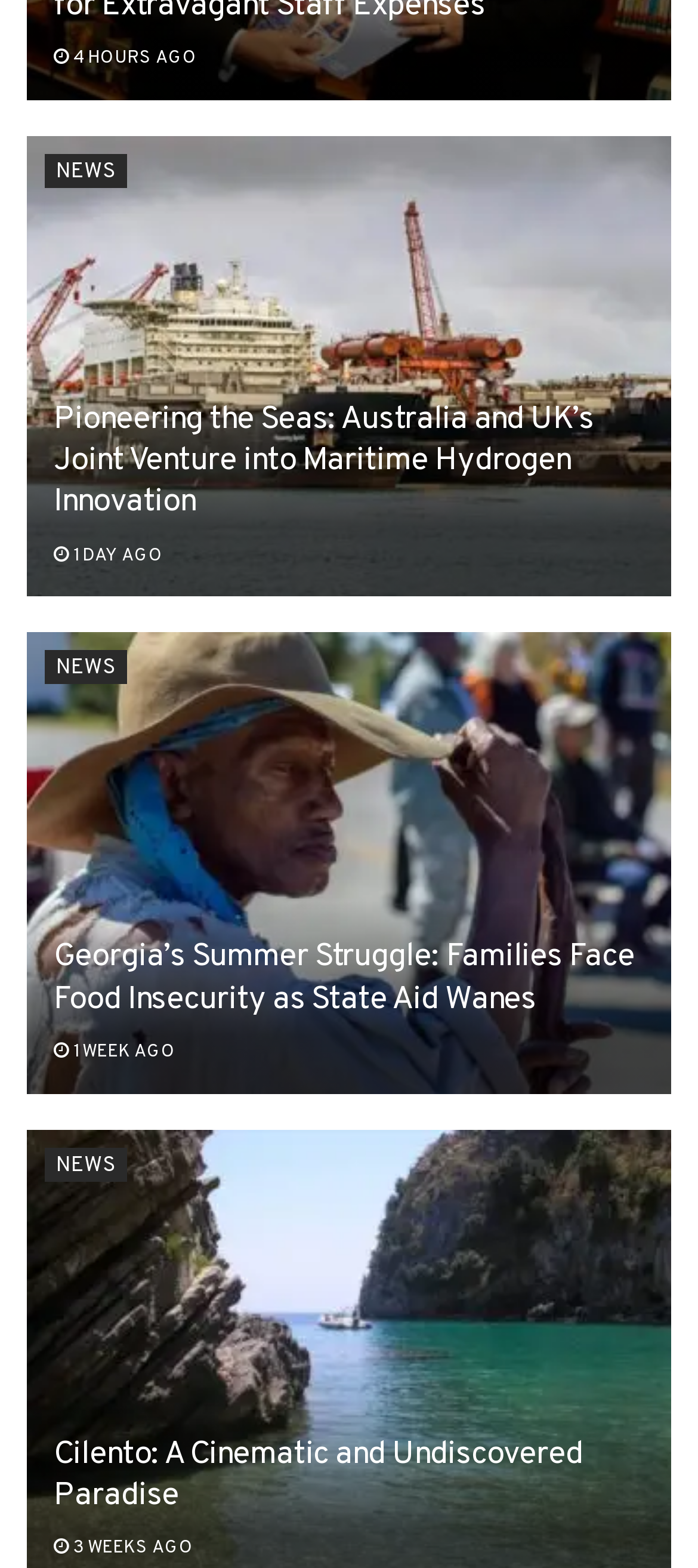Provide the bounding box coordinates for the specified HTML element described in this description: "parent_node: NEWS". The coordinates should be four float numbers ranging from 0 to 1, in the format [left, top, right, bottom].

[0.038, 0.087, 0.962, 0.381]